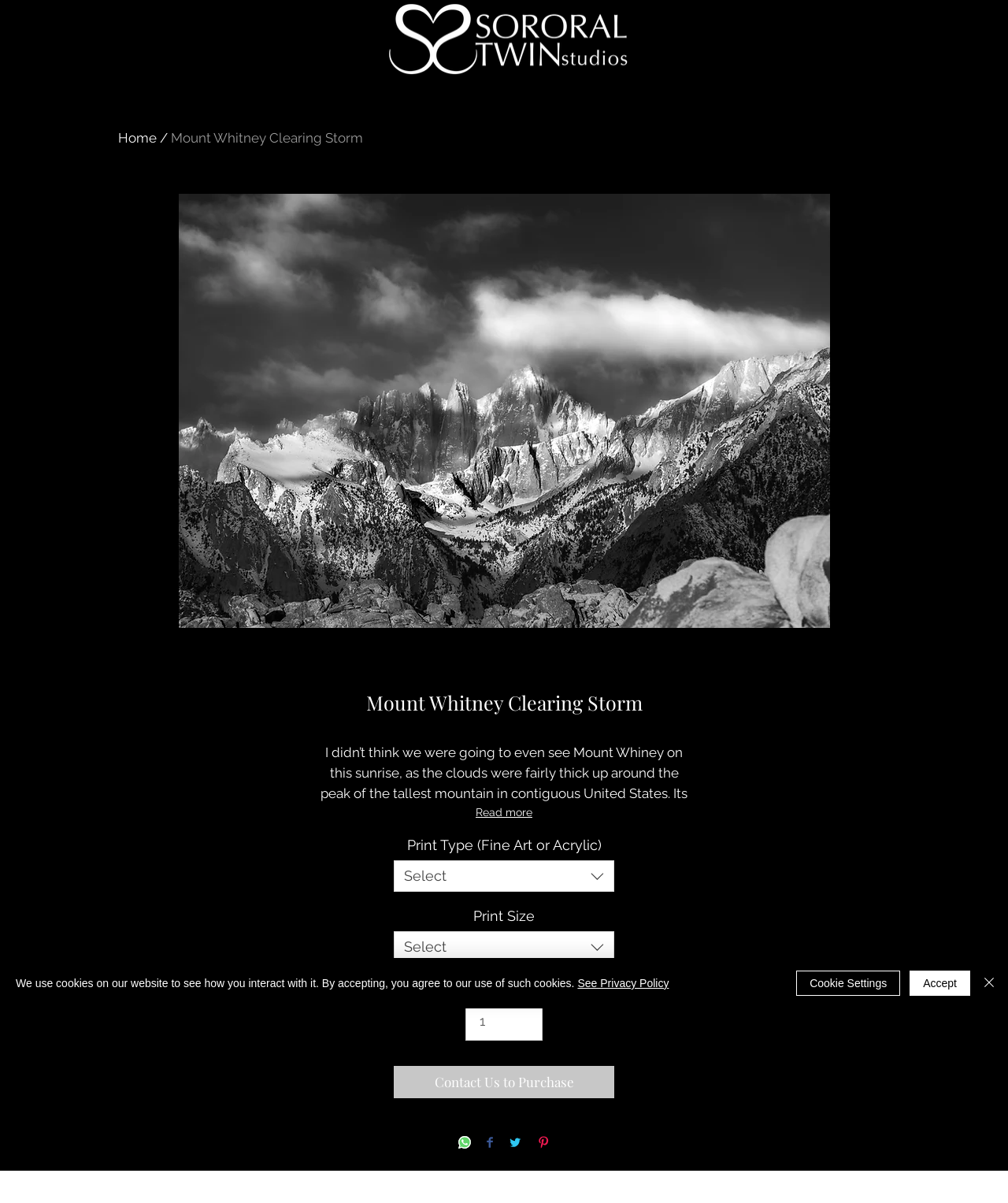Determine the bounding box coordinates of the region I should click to achieve the following instruction: "Click the 'Read more' button". Ensure the bounding box coordinates are four float numbers between 0 and 1, i.e., [left, top, right, bottom].

[0.312, 0.668, 0.688, 0.683]